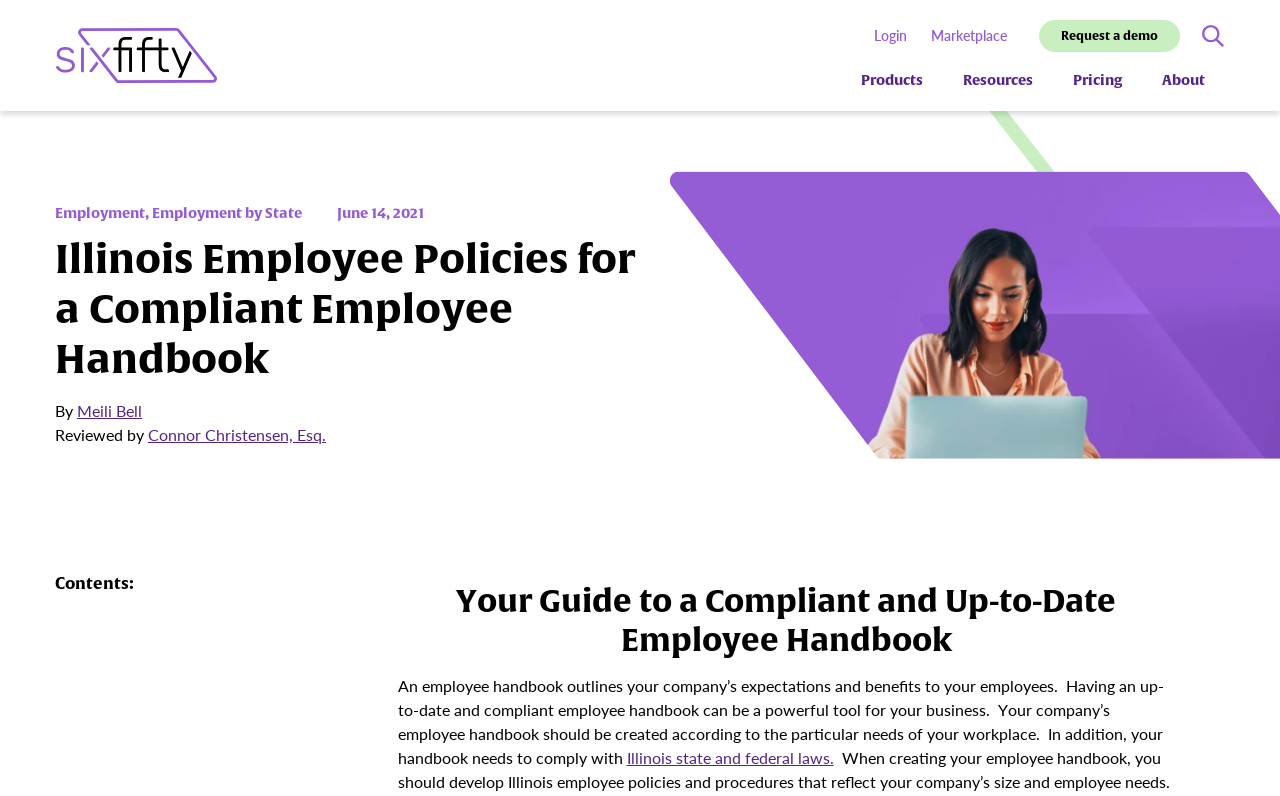What is the company name?
Using the image as a reference, answer with just one word or a short phrase.

SixFifty